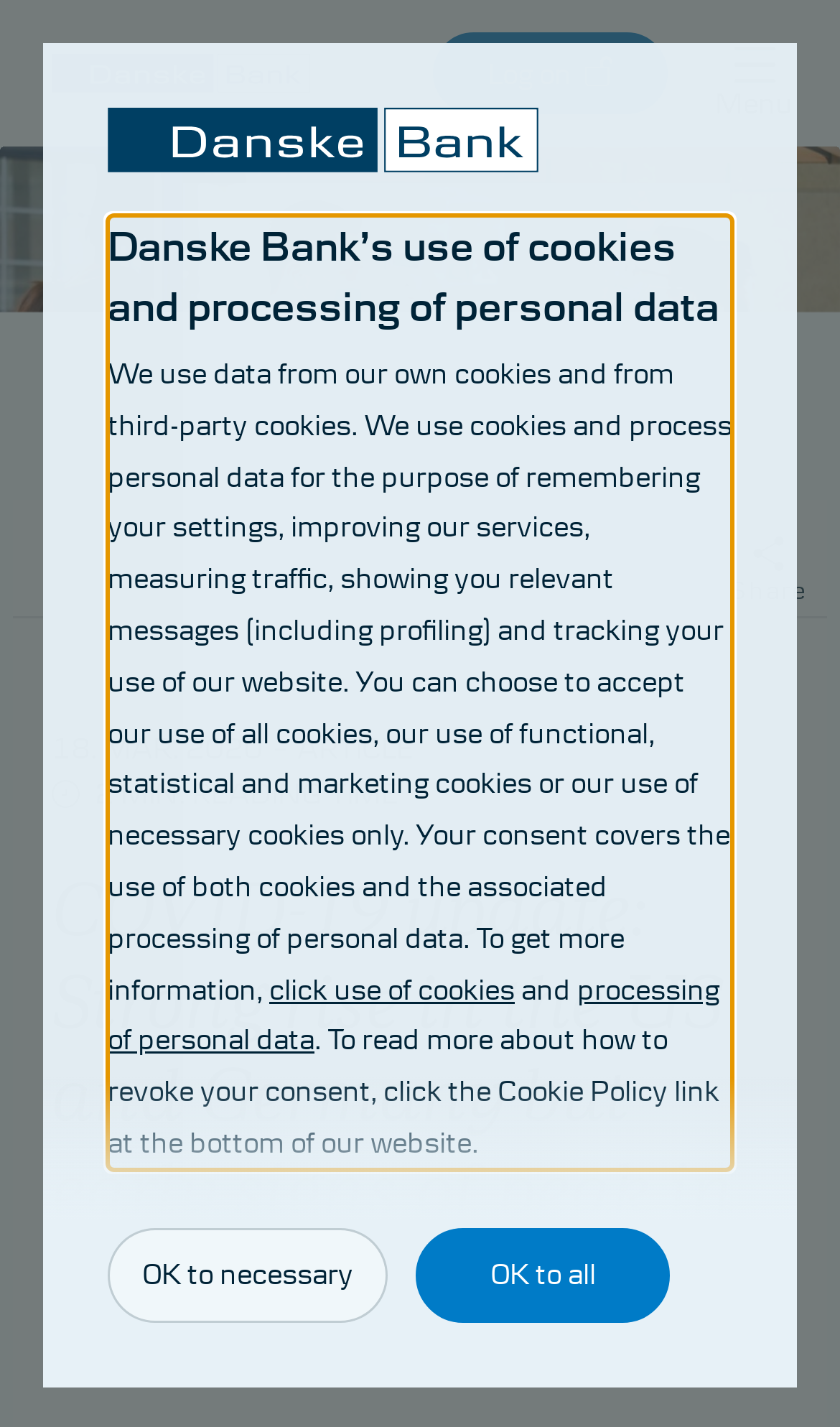Generate a comprehensive caption for the webpage you are viewing.

The webpage is about a COVID-19 update, specifically discussing the strong rise in cases in the US and Germany, as well as early signs of a peak in Italy. 

At the top of the page, there is a main navigation menu and a "Log on" button, accompanied by an image. To the right of the navigation menu, there is a "Show/hide main menu" button with a dropdown menu containing the text "Menu" and several icons.

Below the navigation menu, there is a large background image that spans the entire width of the page. On top of this image, there is a context menu with a "Share" button and an image. 

To the left of the context menu, there are three lines of text: "18. MAR. 2020", "-", and "ARTICLE". Below these lines, there is a small image, the text "2", and the phrase "MIN. READING TIME". 

The main content of the page is a heading that summarizes the COVID-19 update, which takes up most of the page's width. 

At the bottom of the page, there is a dialog box that discusses Danske Bank's use of cookies and processing of personal data. The dialog box contains a heading, several paragraphs of text, and two buttons: "OK to necessary" and "OK to all". The text explains how the bank uses cookies and processes personal data, and provides links to learn more about cookie policies and how to revoke consent.